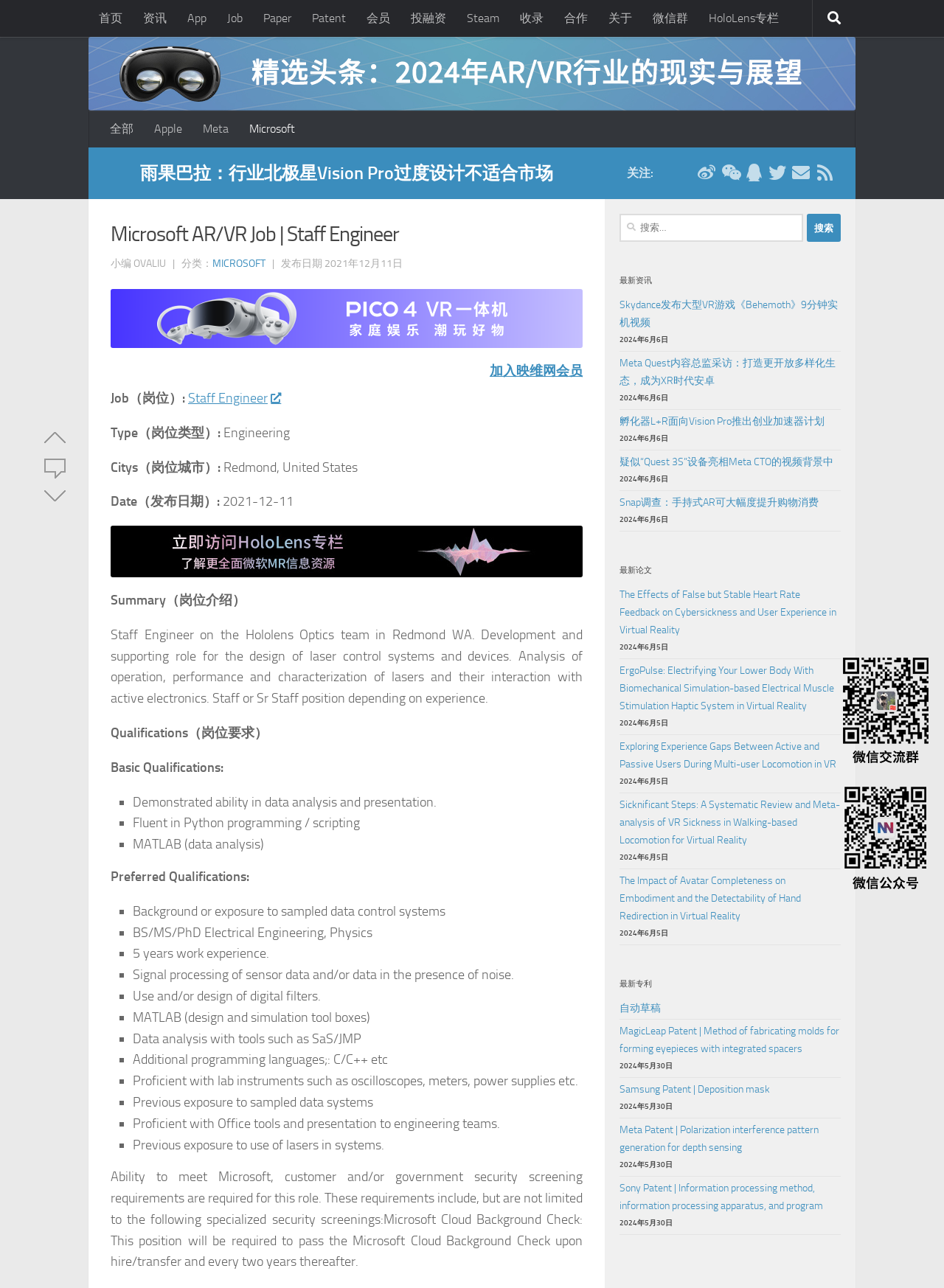Find the bounding box coordinates for the area you need to click to carry out the instruction: "Click the 'Staff Engineer' job link". The coordinates should be four float numbers between 0 and 1, indicated as [left, top, right, bottom].

[0.199, 0.303, 0.297, 0.315]